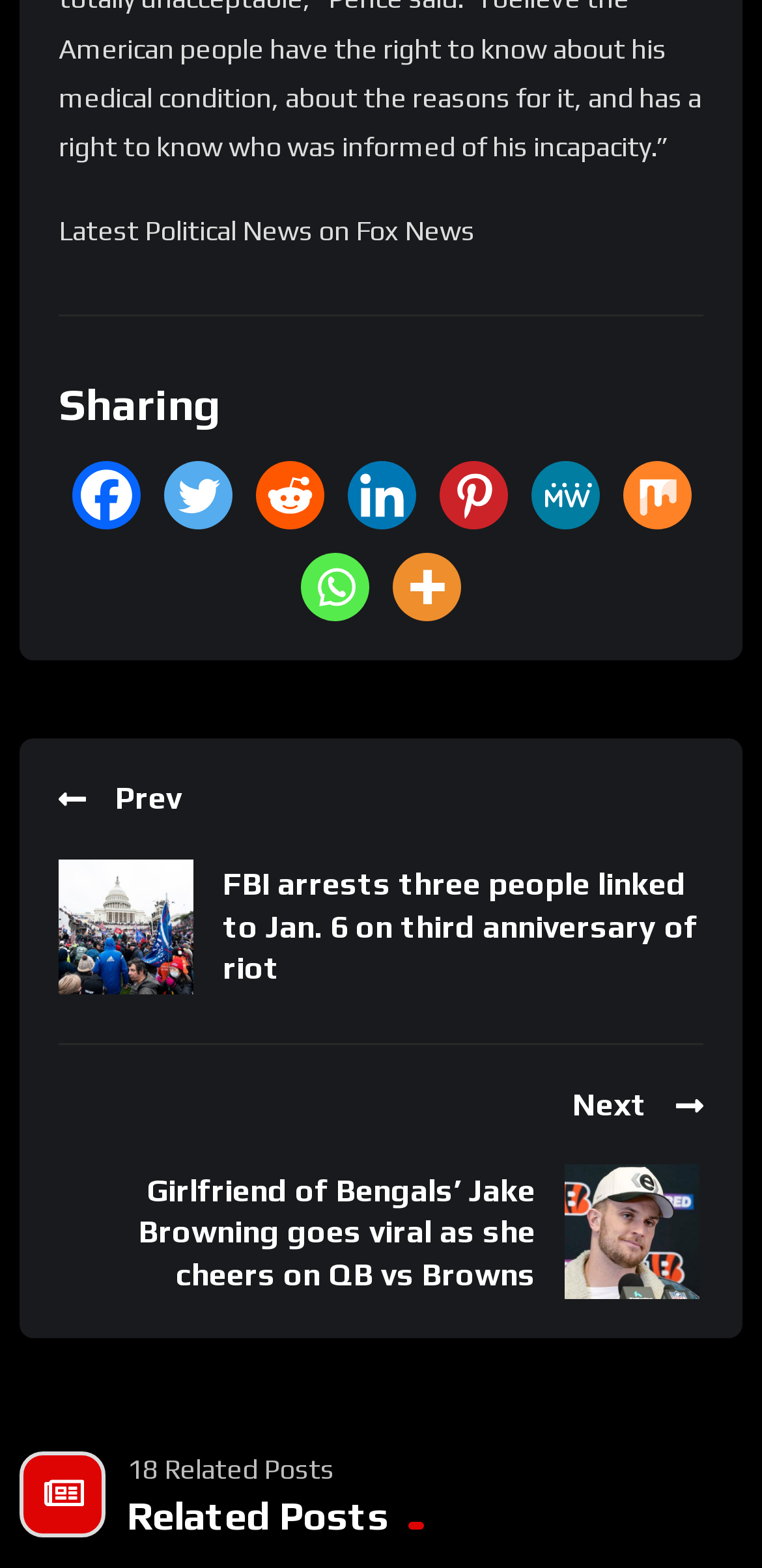Highlight the bounding box coordinates of the region I should click on to meet the following instruction: "Share on Facebook".

[0.094, 0.294, 0.183, 0.338]